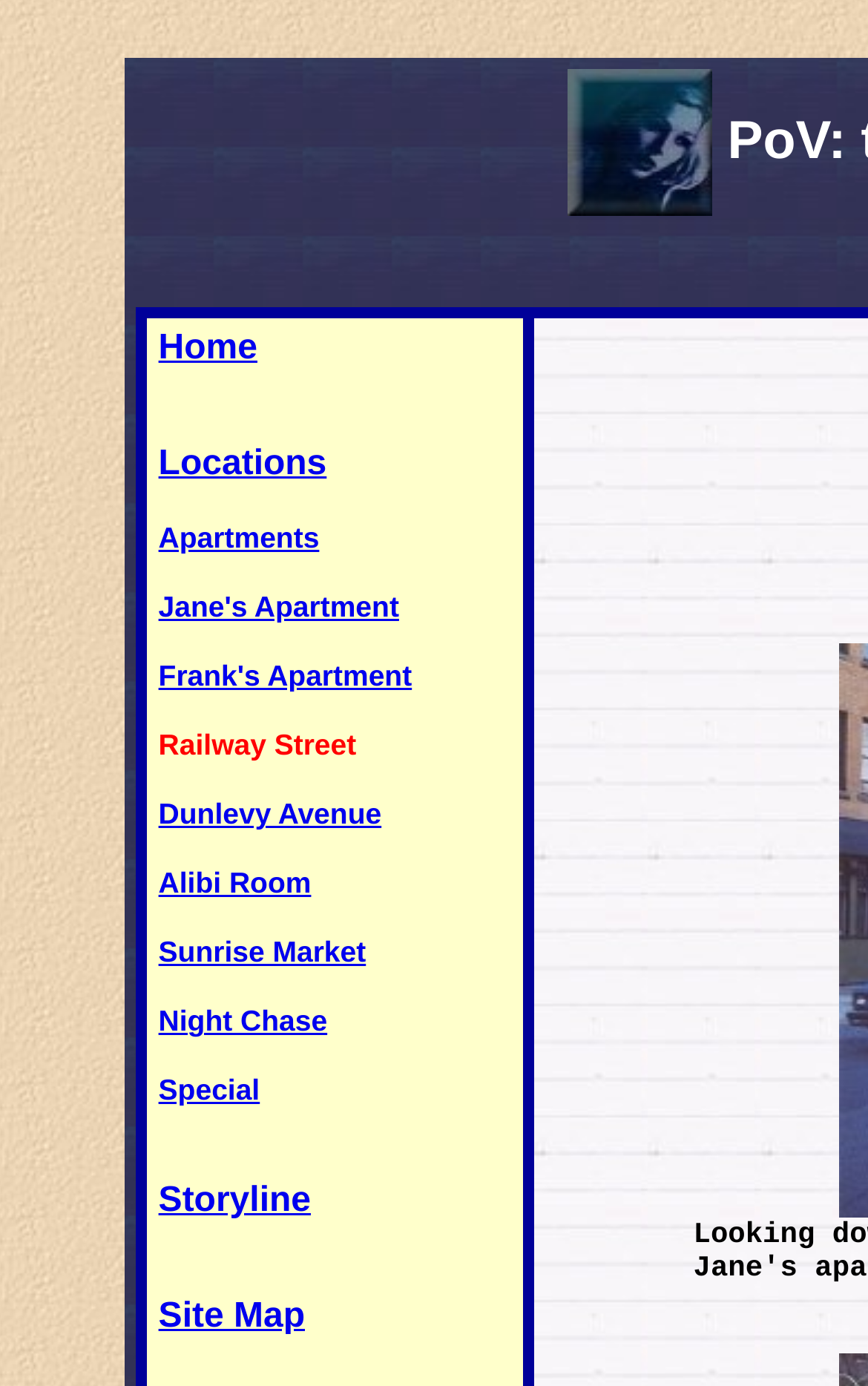Use a single word or phrase to answer the question:
What is the last link in the list?

Site Map